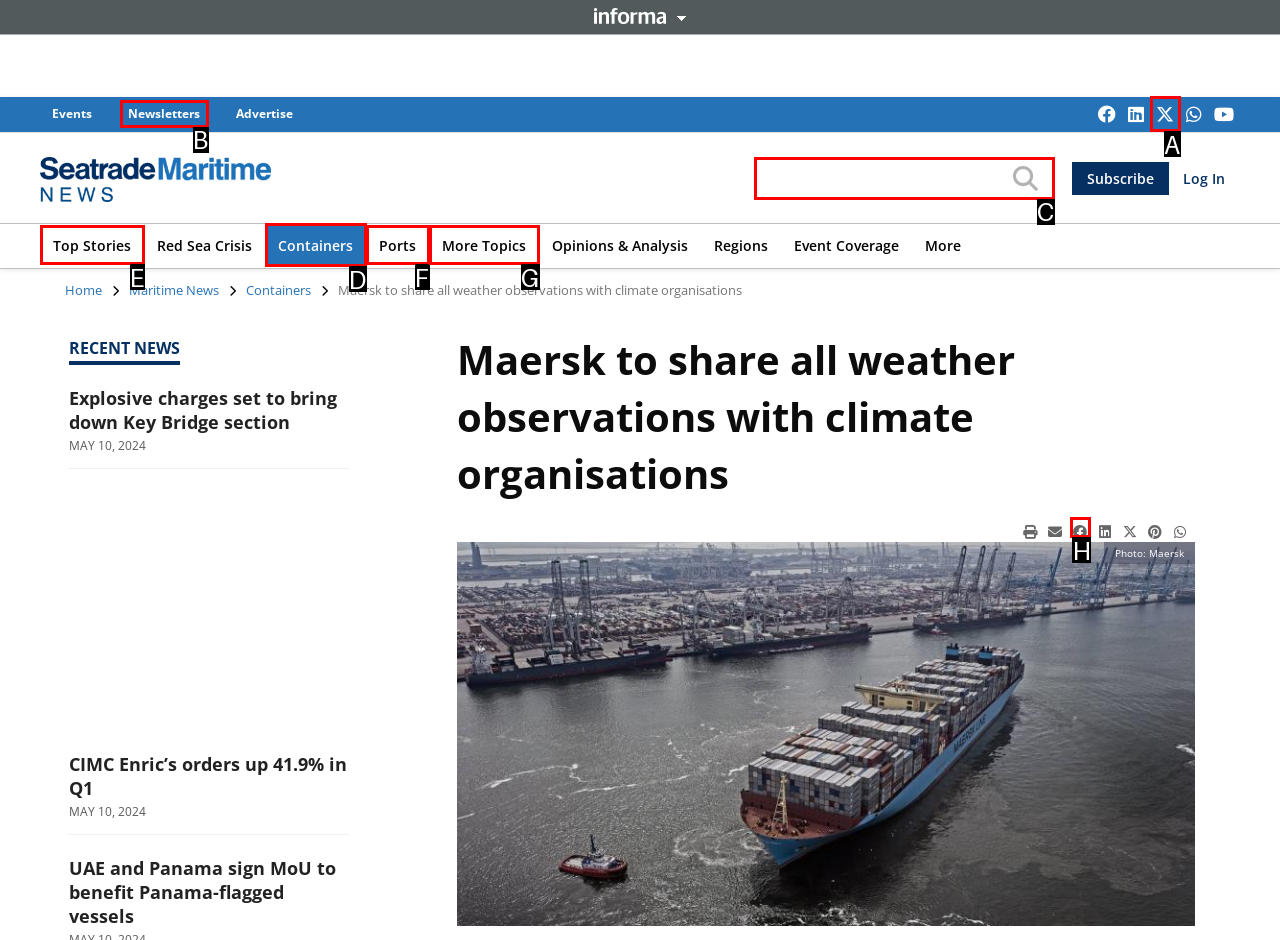Identify which lettered option completes the task: Share the article on Facebook. Provide the letter of the correct choice.

H